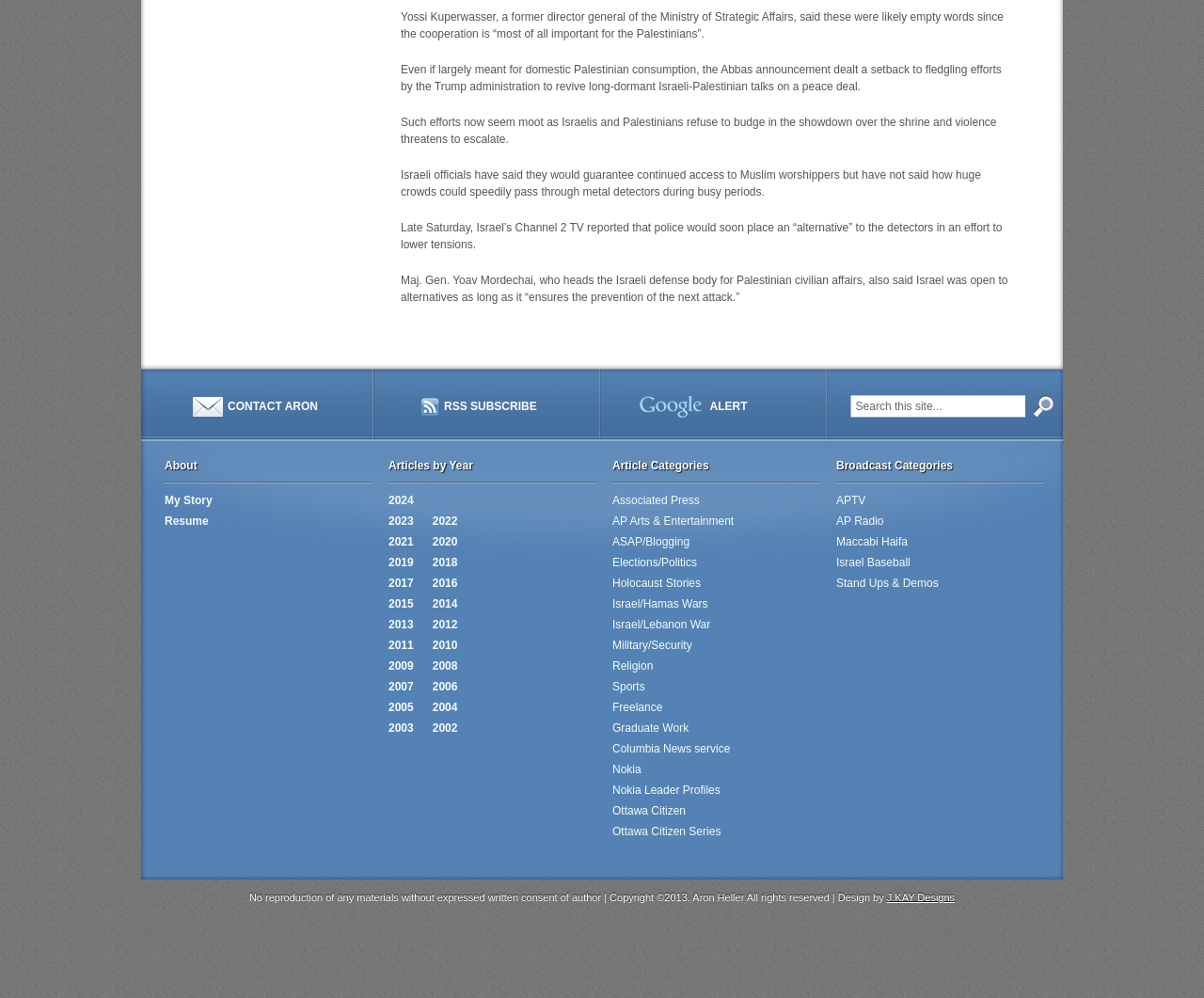Can you identify the bounding box coordinates of the clickable region needed to carry out this instruction: 'contact Aron via email'? The coordinates should be four float numbers within the range of 0 to 1, stated as [left, top, right, bottom].

[0.16, 0.396, 0.264, 0.418]